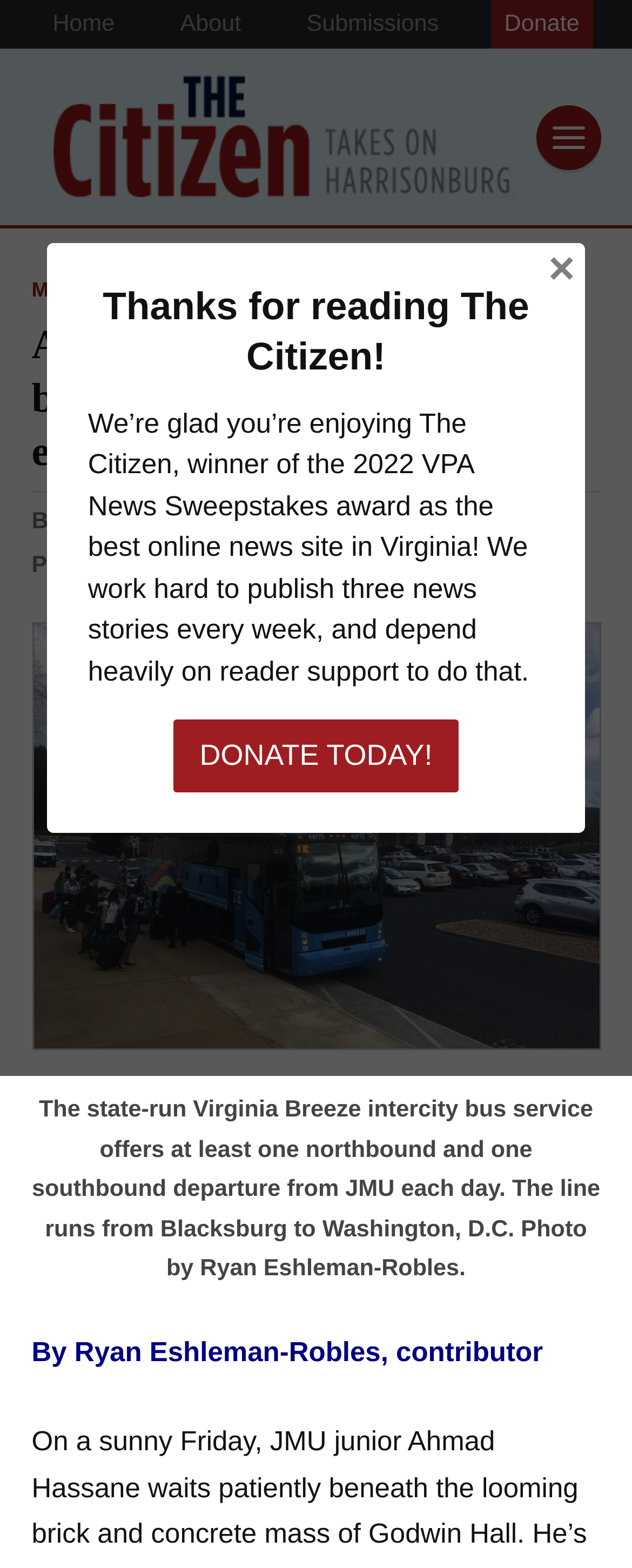Indicate the bounding box coordinates of the clickable region to achieve the following instruction: "view Harrisonburg Issues."

[0.226, 0.353, 0.585, 0.369]